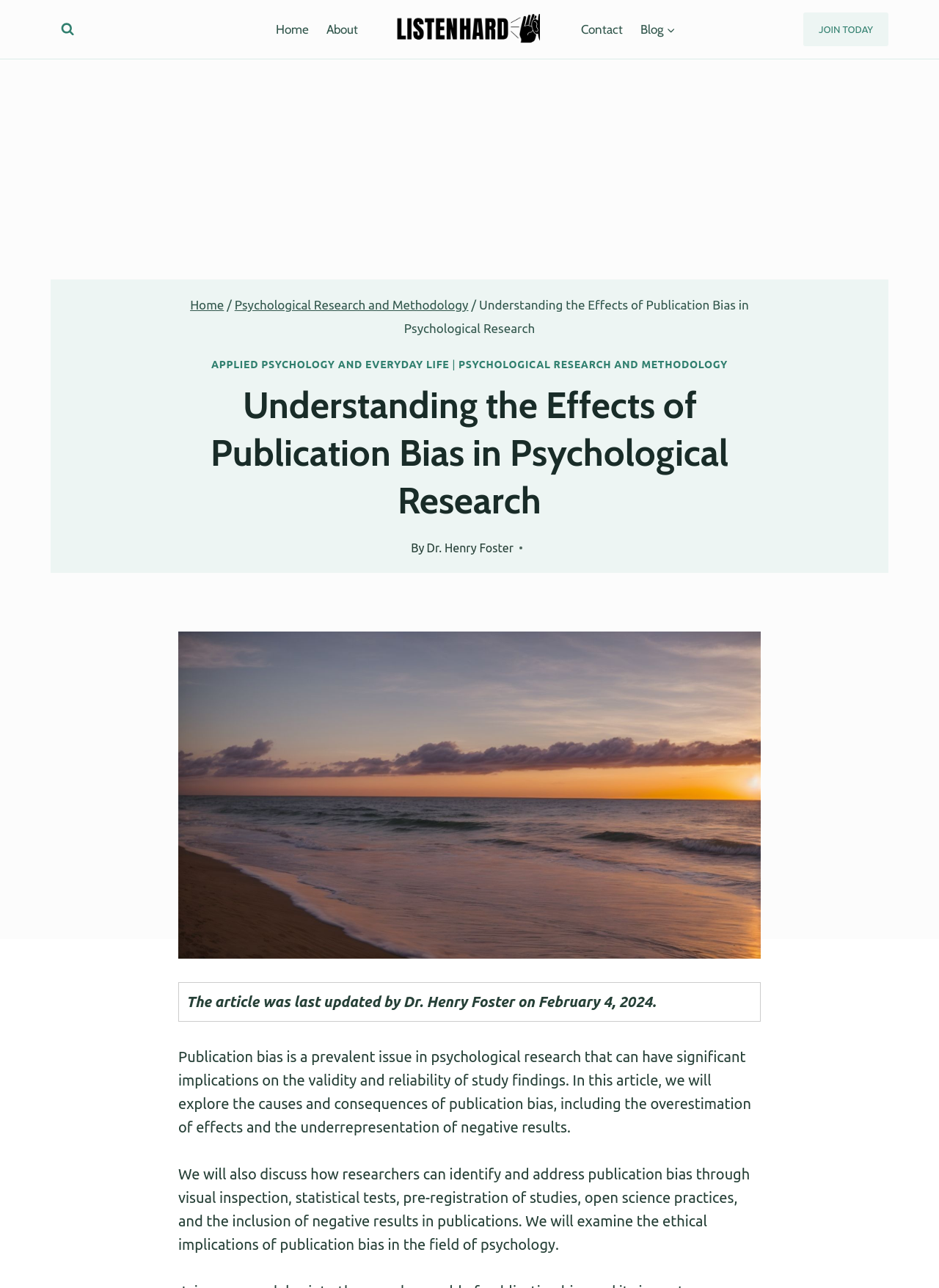Identify and generate the primary title of the webpage.

Understanding the Effects of Publication Bias in Psychological Research